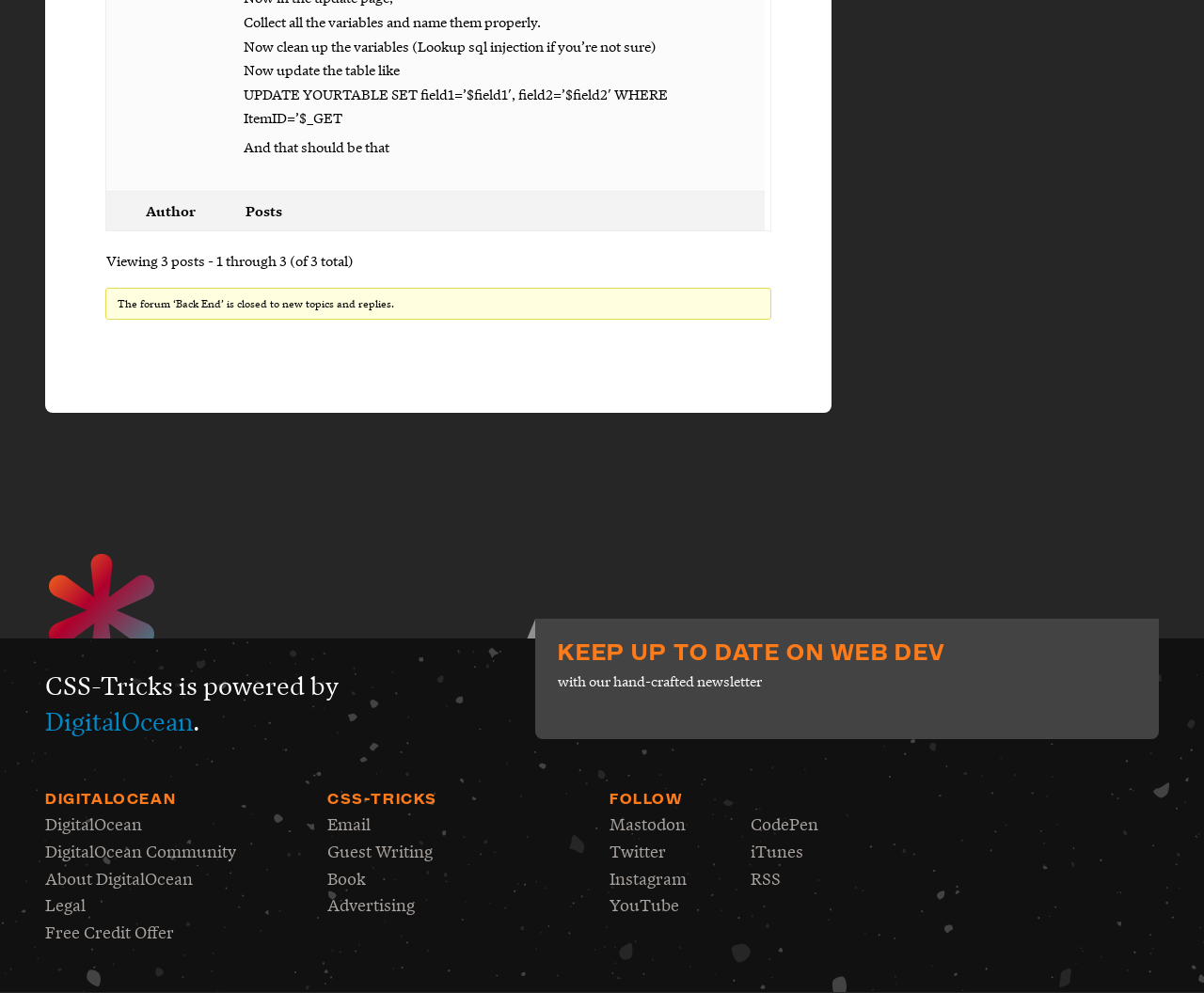Please locate the bounding box coordinates of the element's region that needs to be clicked to follow the instruction: "Read the 'KEEP UP TO DATE ON WEB DEV' heading". The bounding box coordinates should be provided as four float numbers between 0 and 1, i.e., [left, top, right, bottom].

[0.464, 0.646, 0.944, 0.67]